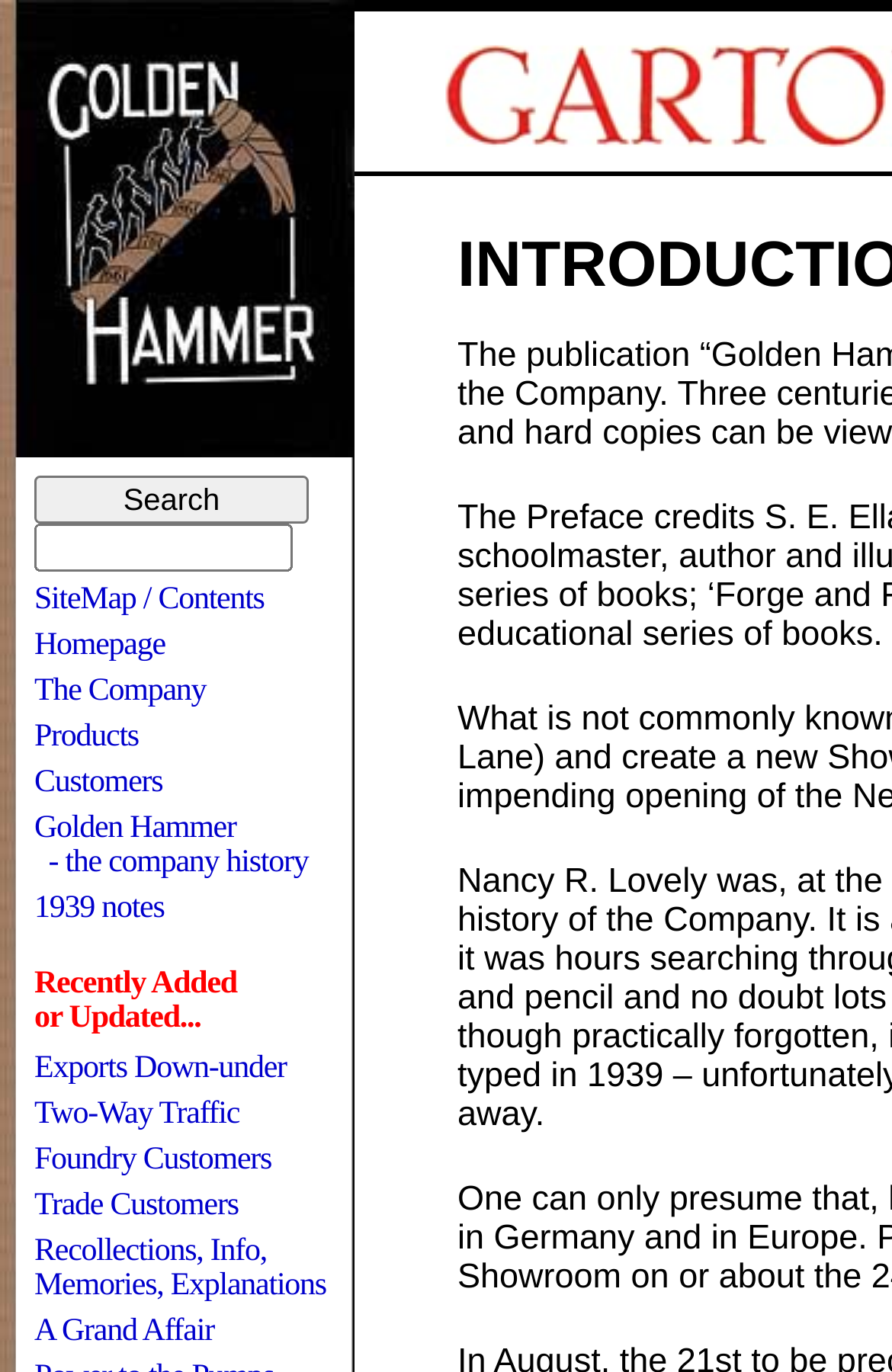Locate the bounding box coordinates of the region to be clicked to comply with the following instruction: "Visit the homepage". The coordinates must be four float numbers between 0 and 1, in the form [left, top, right, bottom].

[0.038, 0.458, 0.185, 0.483]